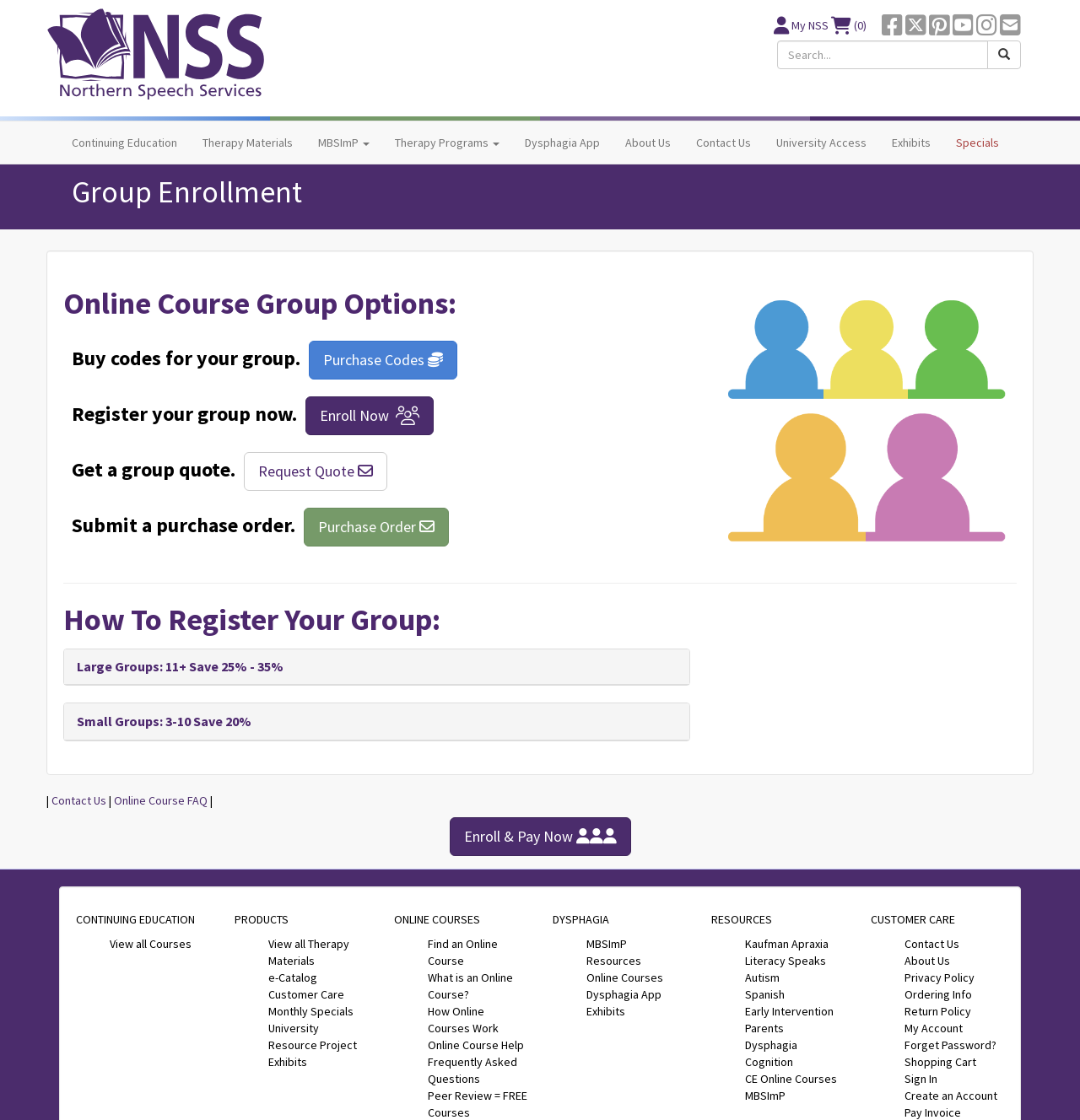Given the description "University Resource Project", provide the bounding box coordinates of the corresponding UI element.

[0.249, 0.911, 0.331, 0.94]